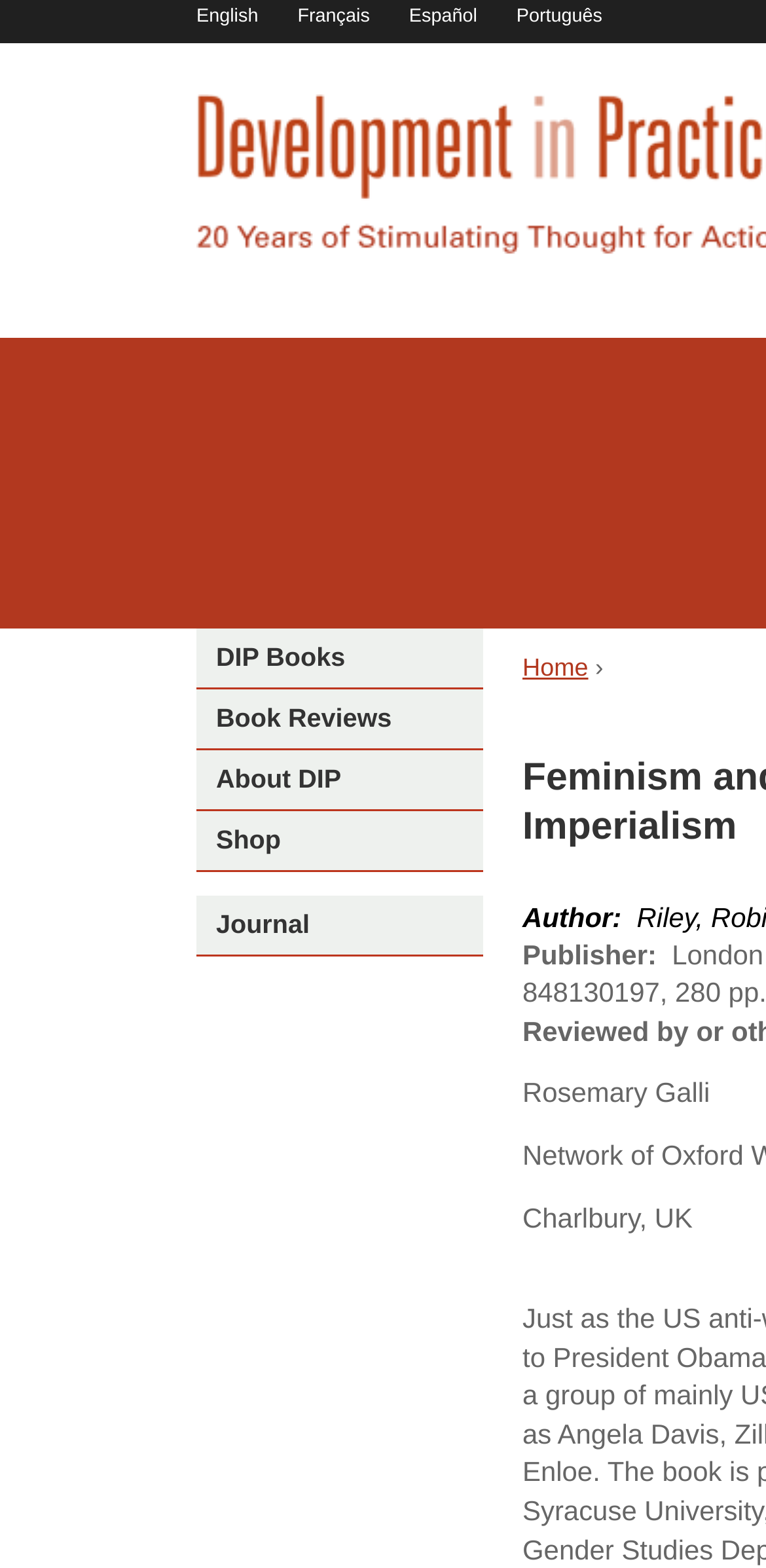Locate the bounding box coordinates of the element's region that should be clicked to carry out the following instruction: "Read about the author". The coordinates need to be four float numbers between 0 and 1, i.e., [left, top, right, bottom].

[0.682, 0.687, 0.927, 0.707]